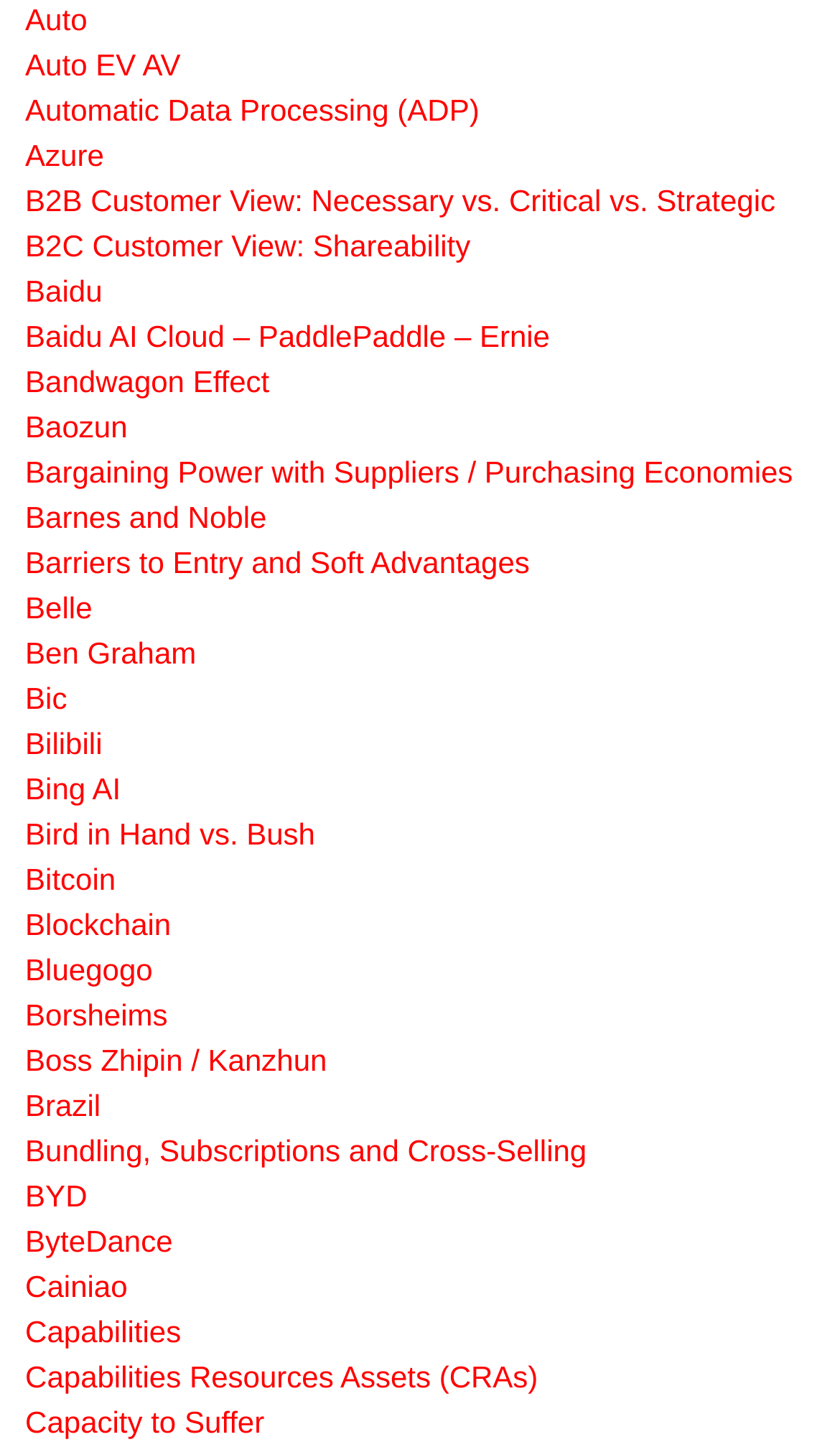Please locate the clickable area by providing the bounding box coordinates to follow this instruction: "Visit 'Baidu AI Cloud – PaddlePaddle – Ernie'".

[0.03, 0.221, 0.655, 0.245]